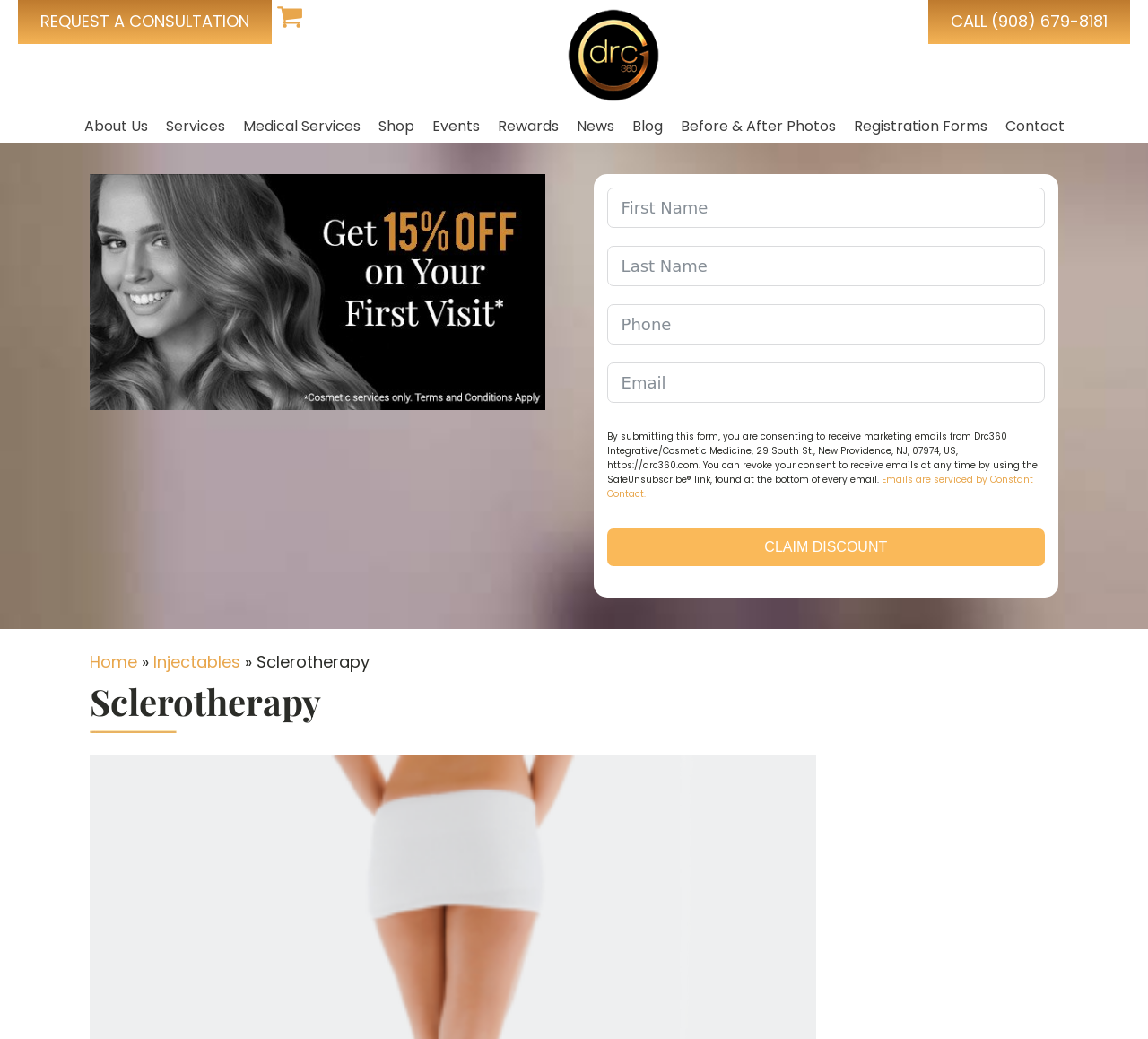Identify the bounding box coordinates of the clickable region required to complete the instruction: "Call the office". The coordinates should be given as four float numbers within the range of 0 and 1, i.e., [left, top, right, bottom].

[0.809, 0.0, 0.984, 0.042]